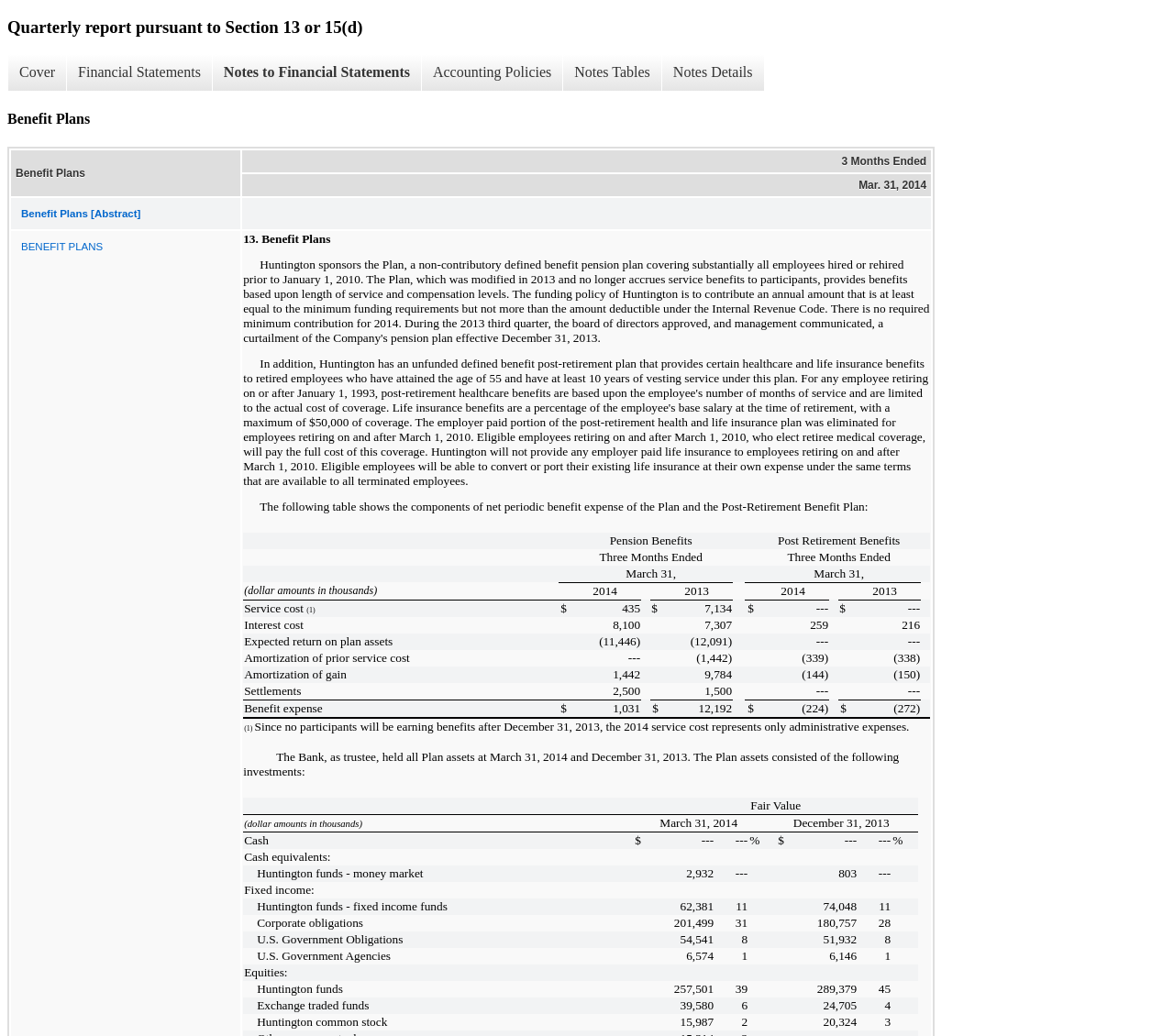Give the bounding box coordinates for the element described by: "Cover".

[0.006, 0.053, 0.056, 0.088]